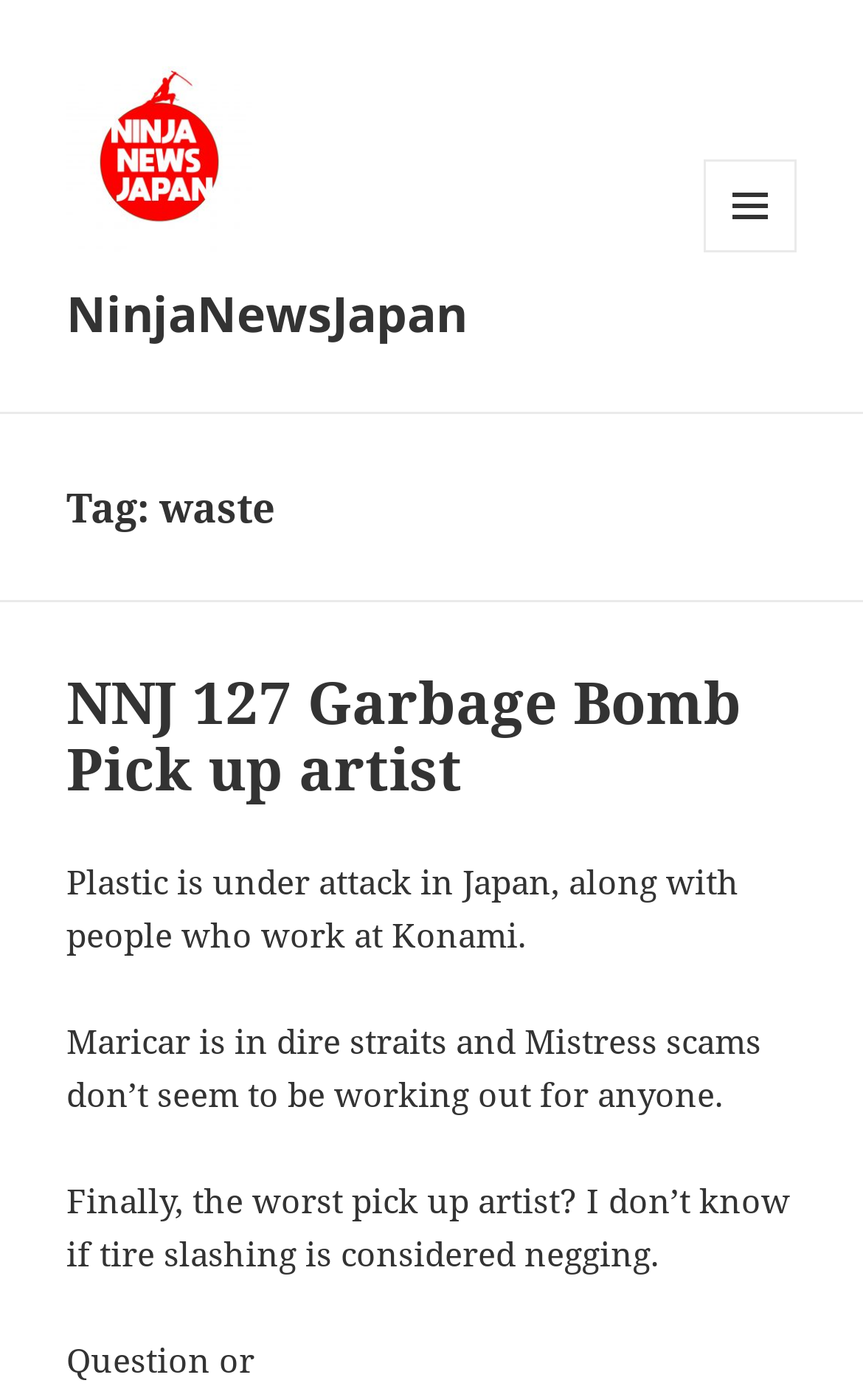What is the title of the linked article?
Look at the screenshot and respond with a single word or phrase.

NNJ 127 Garbage Bomb Pick up artist